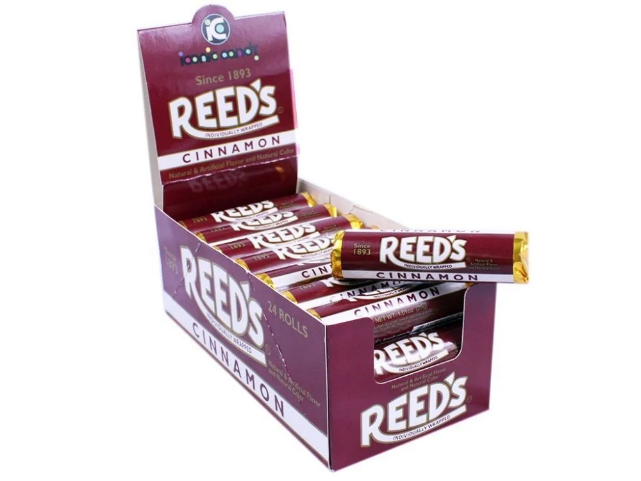Use a single word or phrase to answer the question: What year did Reeds start making this candy?

1893